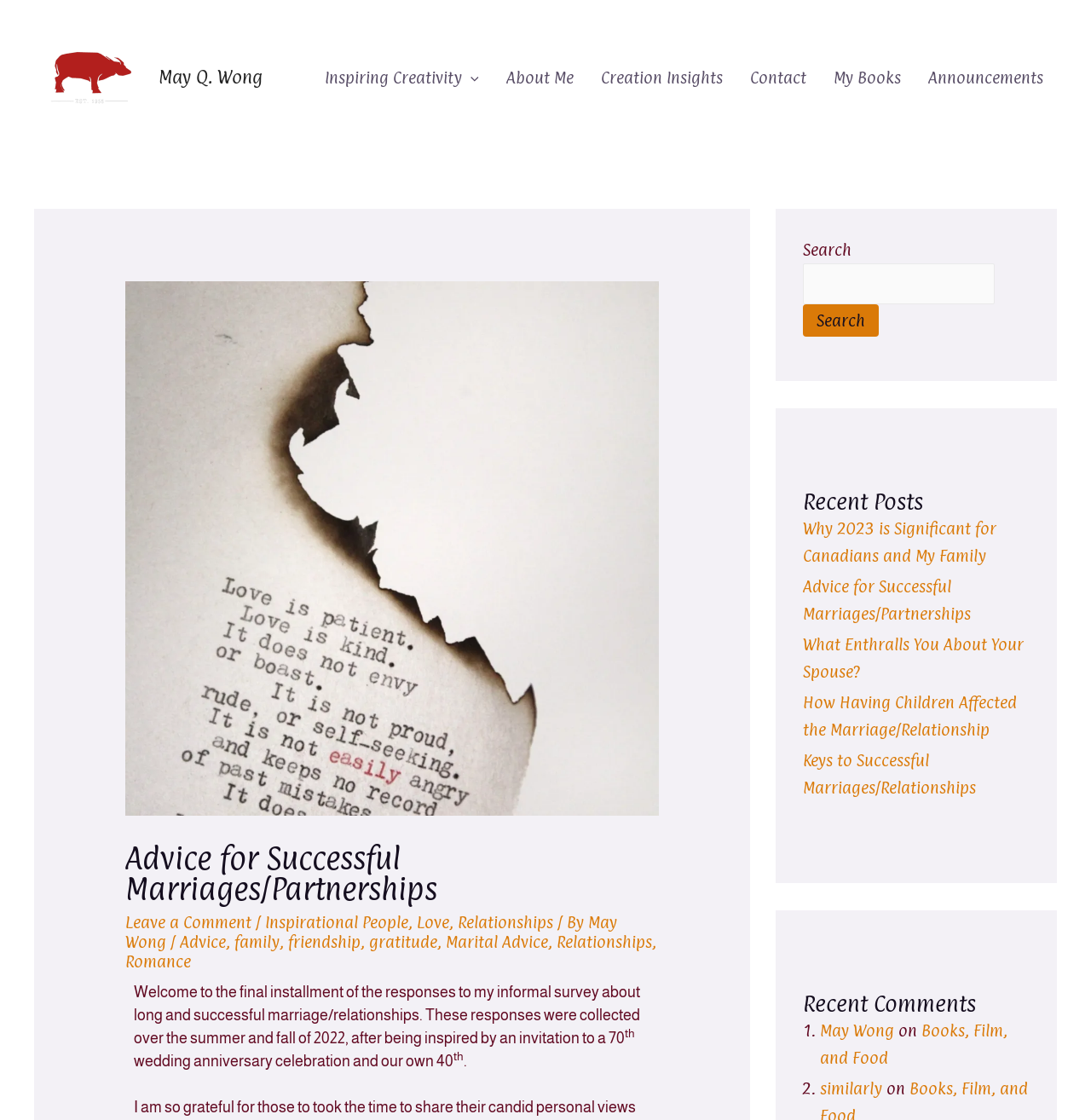What is the principal heading displayed on the webpage?

Advice for Successful Marriages/Partnerships